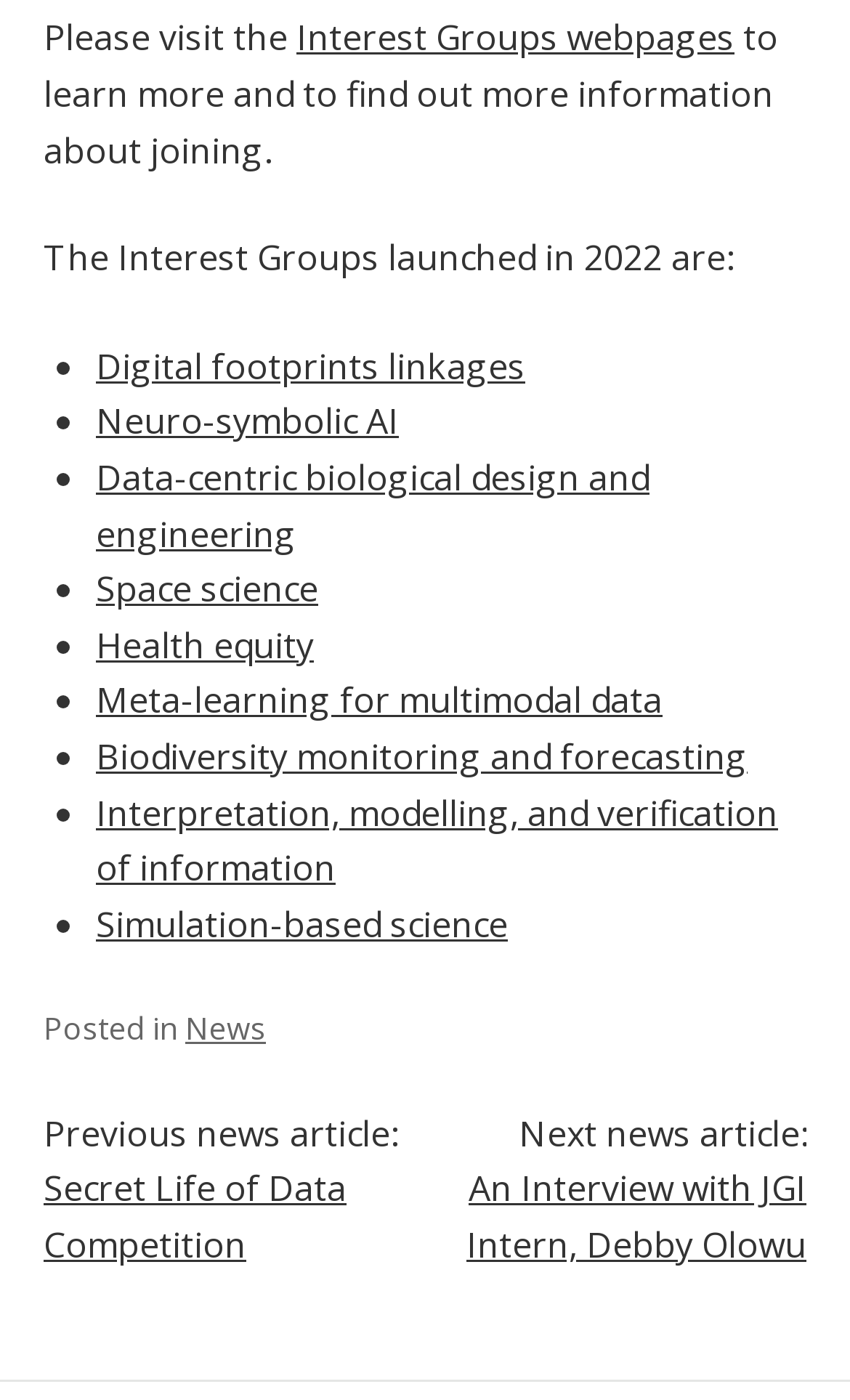Please specify the bounding box coordinates of the clickable region to carry out the following instruction: "go to News page". The coordinates should be four float numbers between 0 and 1, in the format [left, top, right, bottom].

[0.218, 0.72, 0.313, 0.749]